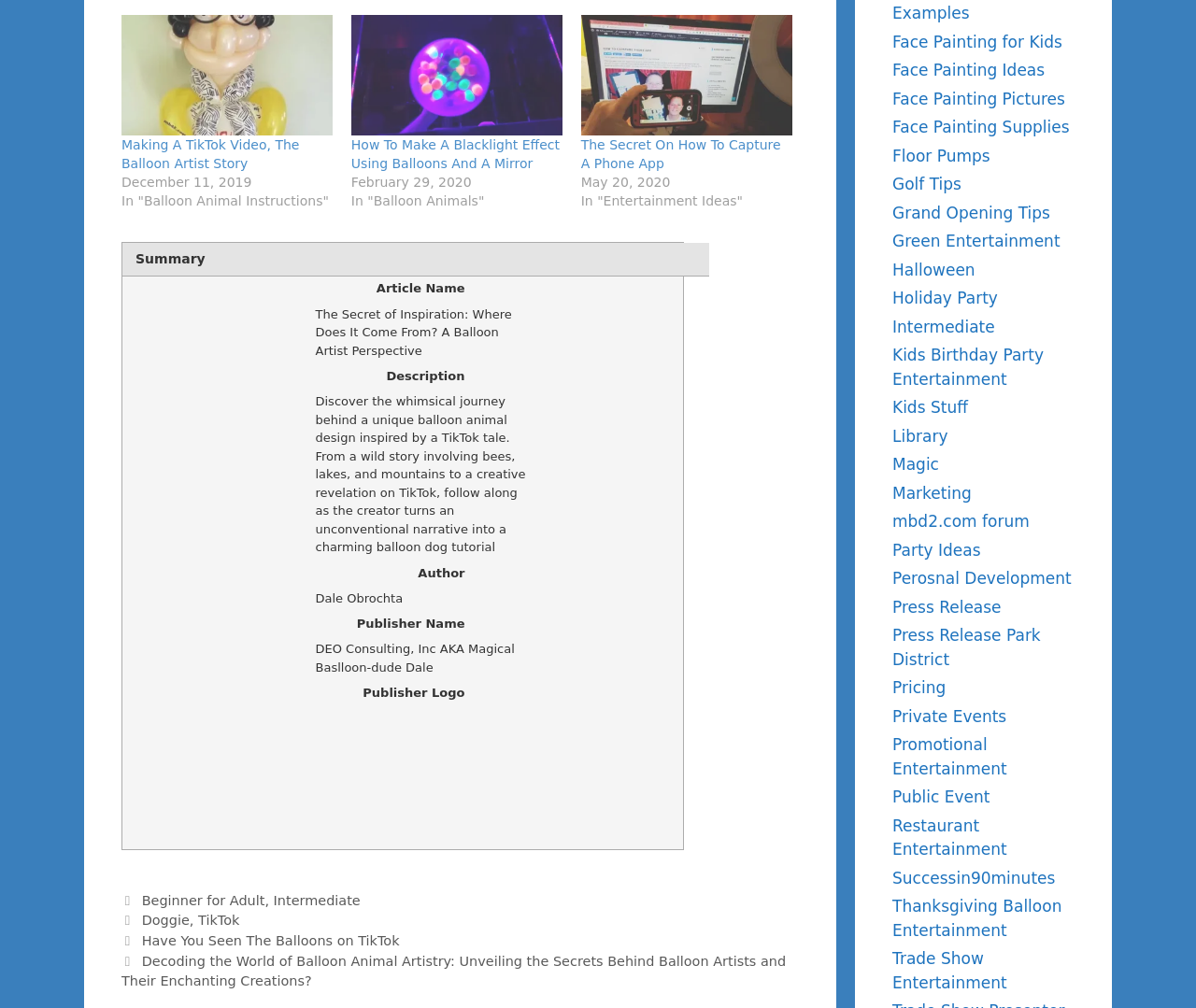Answer the question using only a single word or phrase: 
What is the date of the article?

December 11, 2019